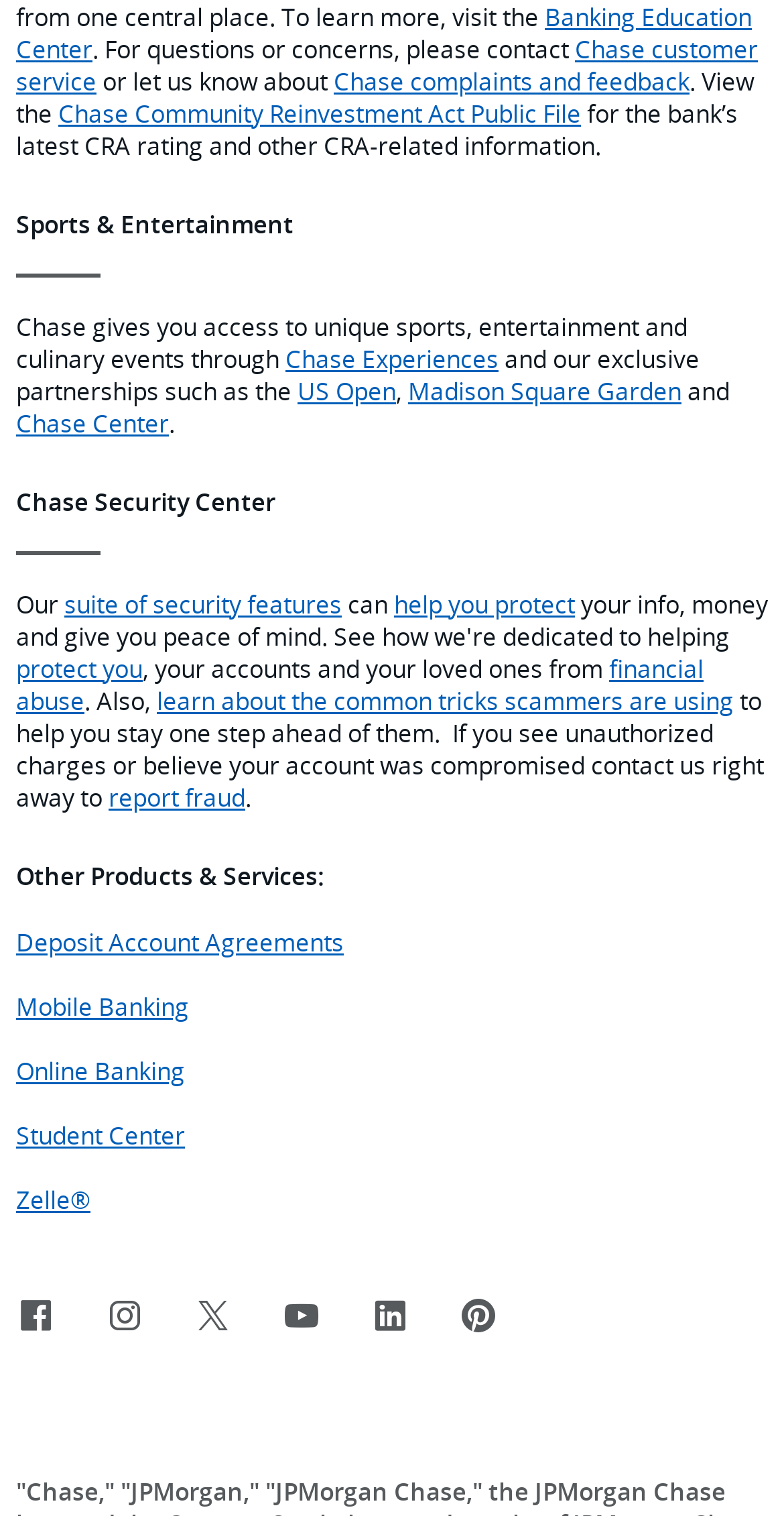Provide a single word or phrase to answer the given question: 
What is the contact method for Chase customer service?

Link